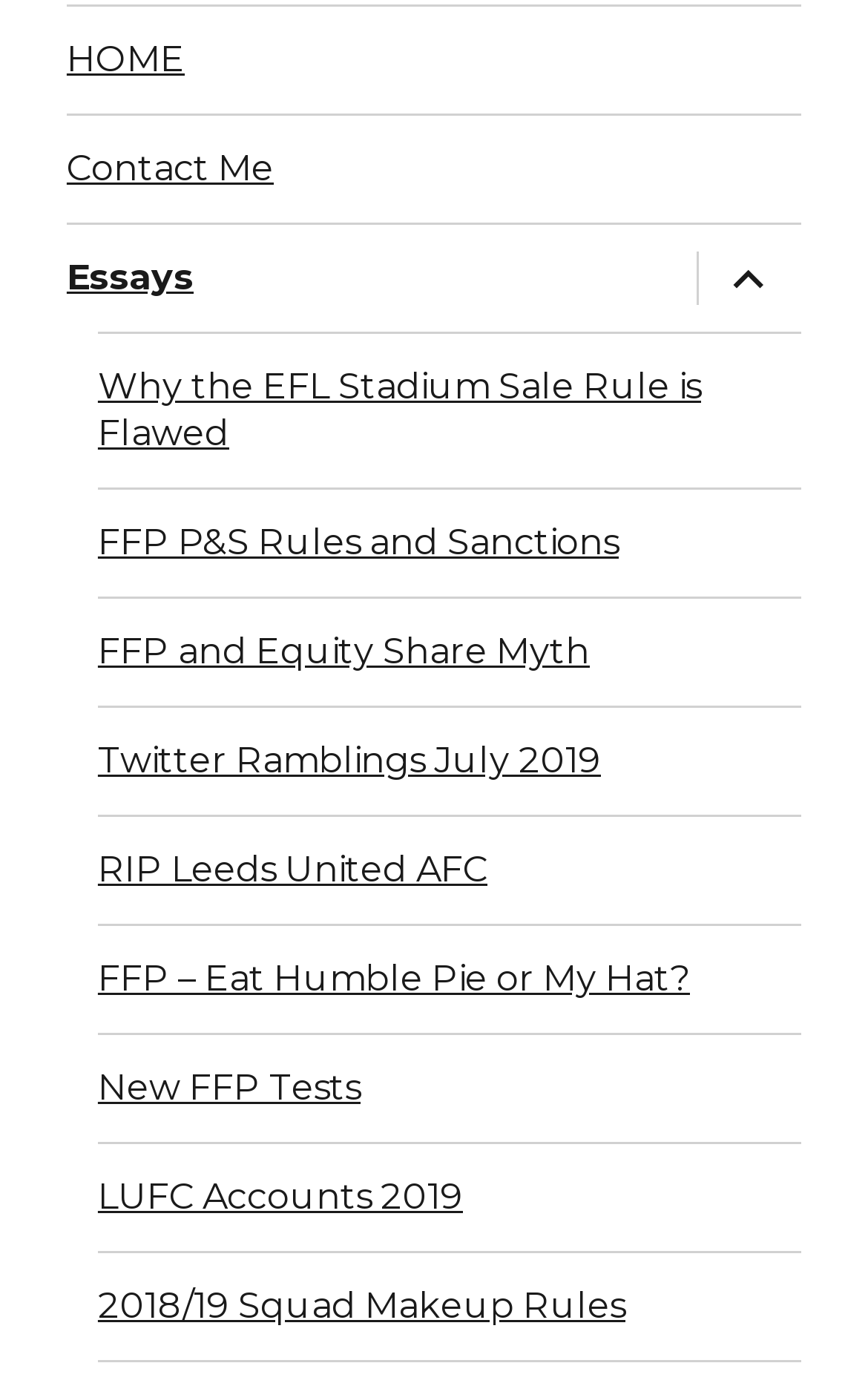Please locate the bounding box coordinates of the element that should be clicked to complete the given instruction: "contact me".

[0.077, 0.083, 0.923, 0.16]